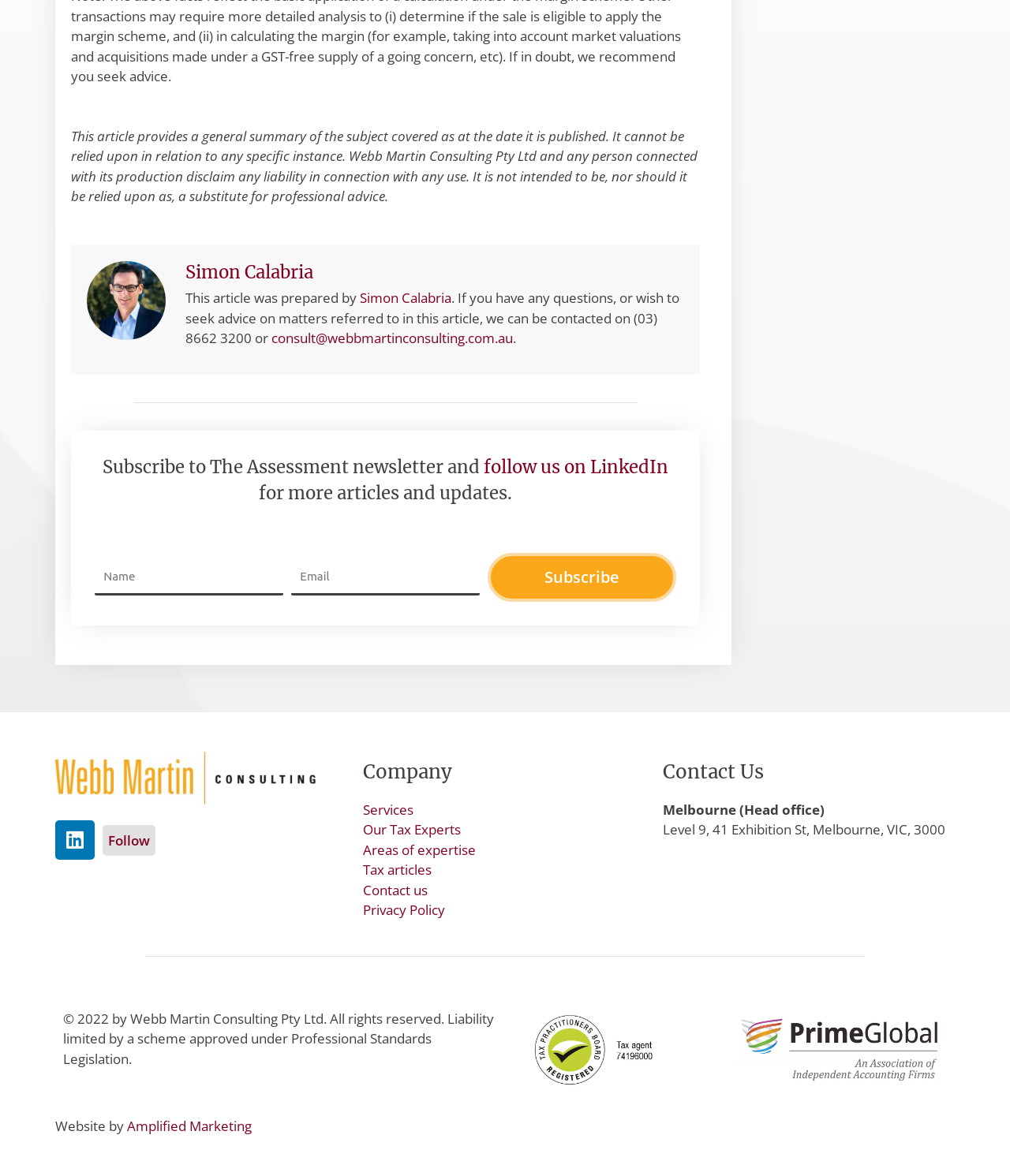Ascertain the bounding box coordinates for the UI element detailed here: "Contact us". The coordinates should be provided as [left, top, right, bottom] with each value being a float between 0 and 1.

[0.359, 0.748, 0.641, 0.765]